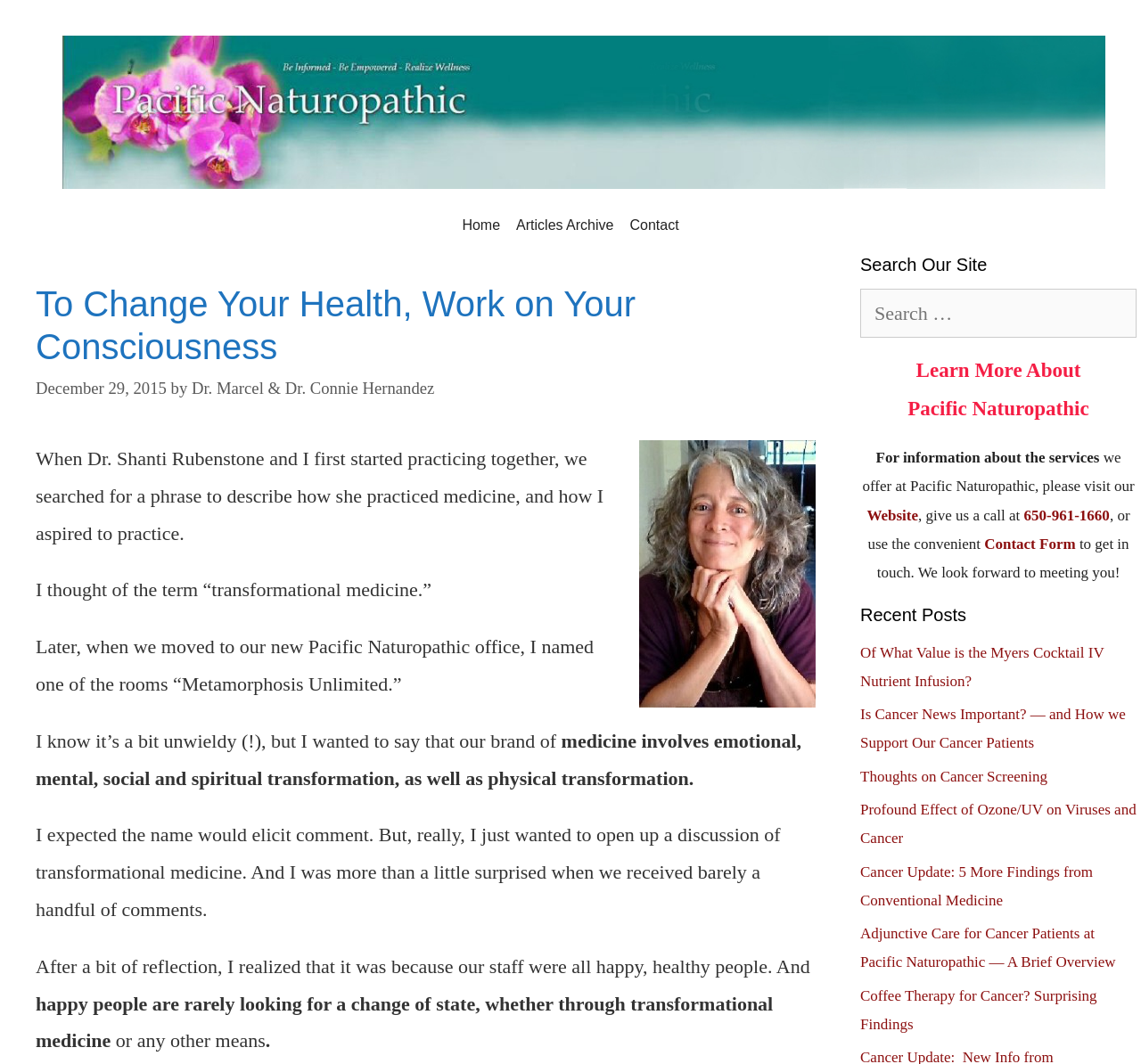What is the name of the doctor mentioned in the article?
Using the visual information, respond with a single word or phrase.

Dr. Marcel & Dr. Connie Hernandez